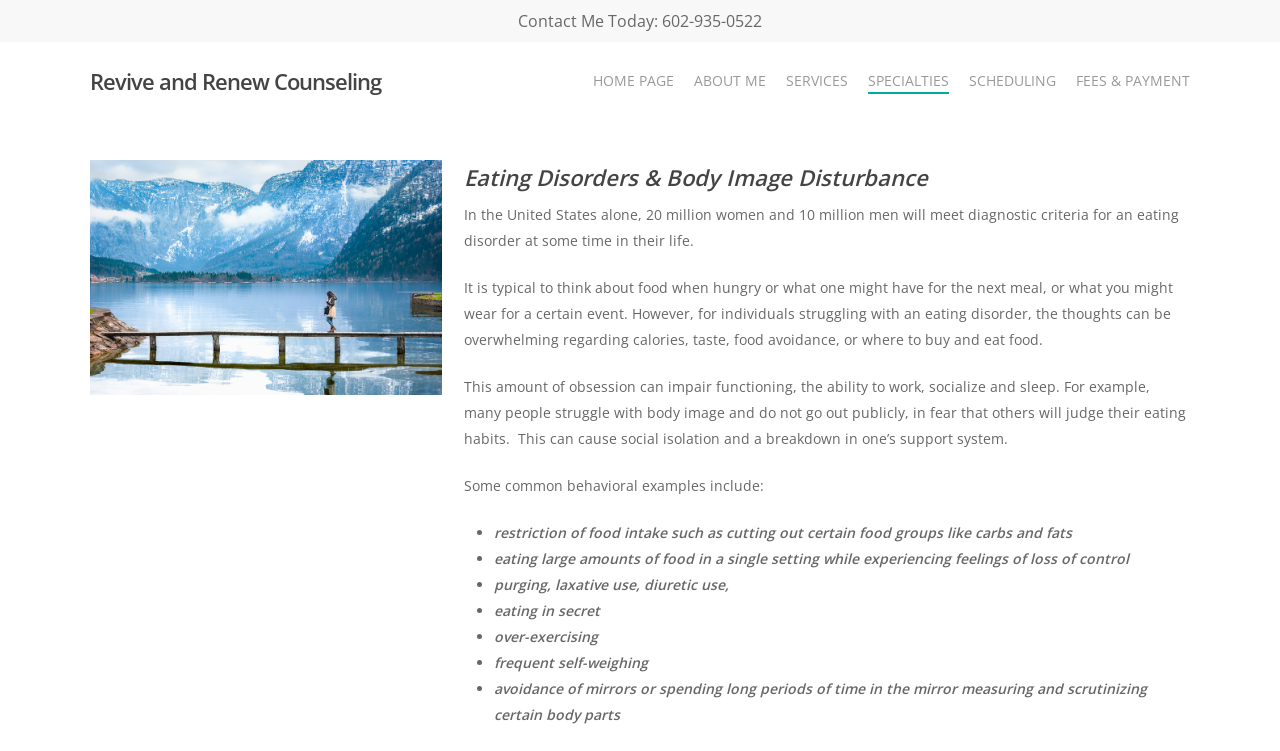Find the bounding box coordinates of the UI element according to this description: "FEES & PAYMENT".

[0.841, 0.095, 0.93, 0.121]